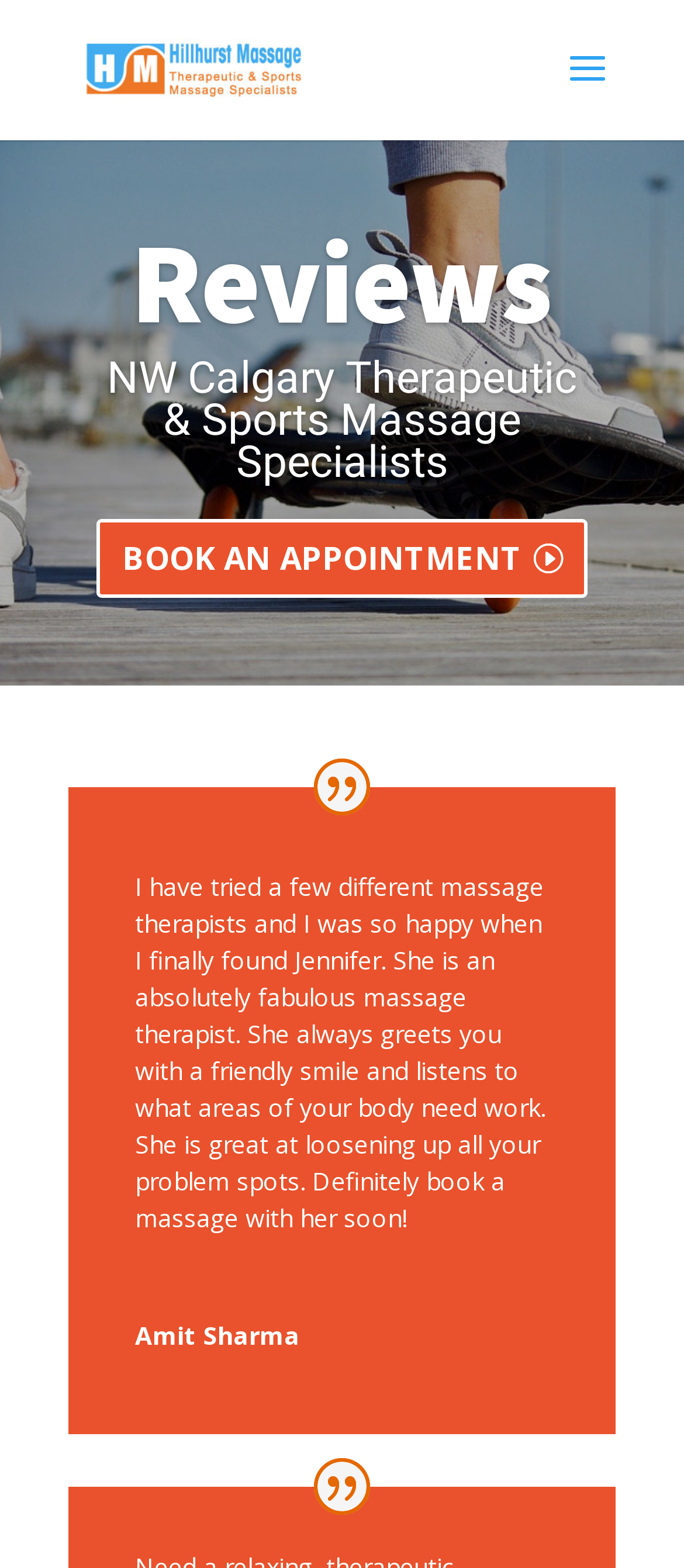What type of massage is mentioned on the webpage?
Refer to the screenshot and answer in one word or phrase.

Therapeutic & Sports Massage